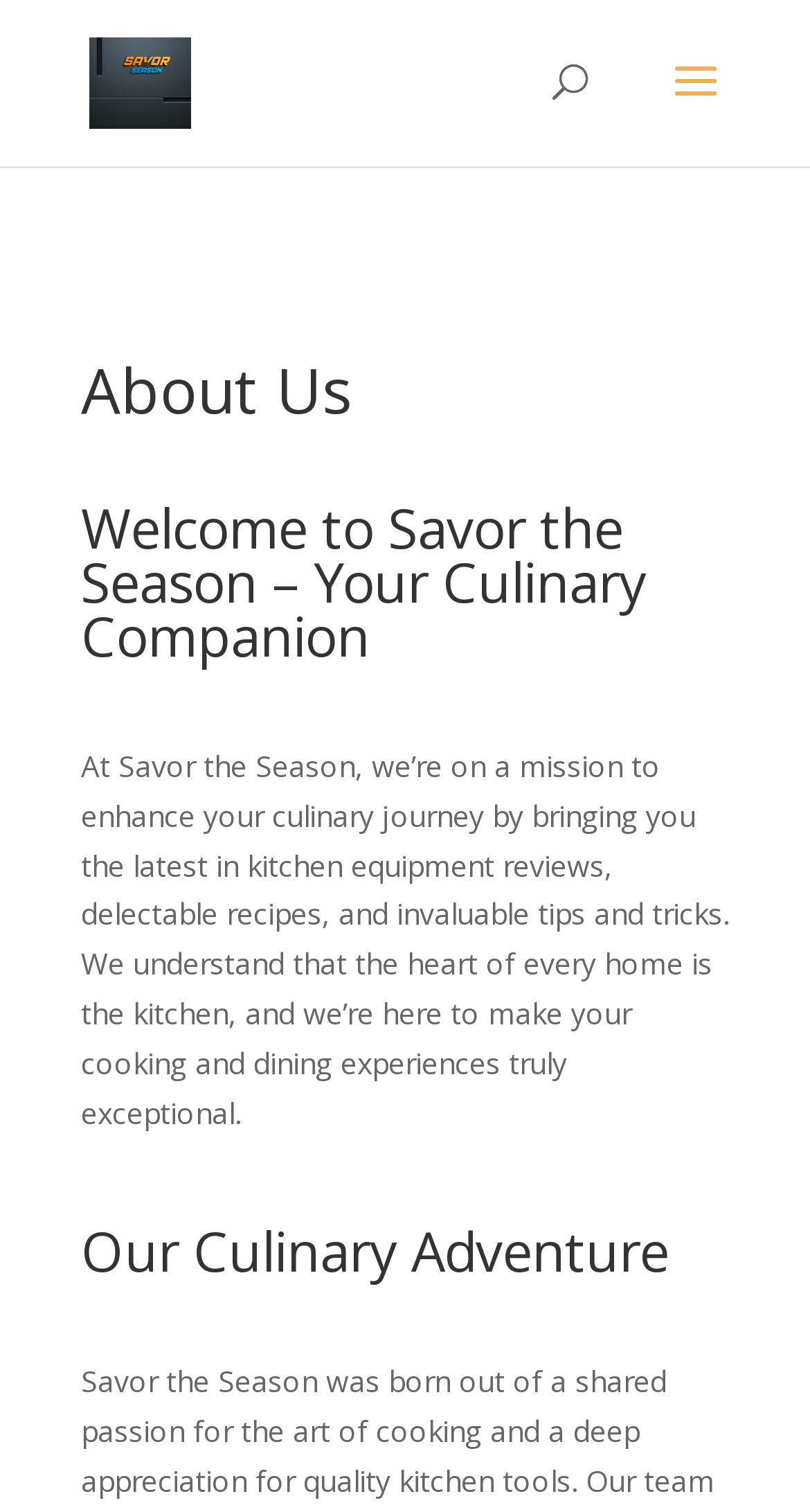Answer this question in one word or a short phrase: What is the structure of the webpage?

Header, introduction, and sections